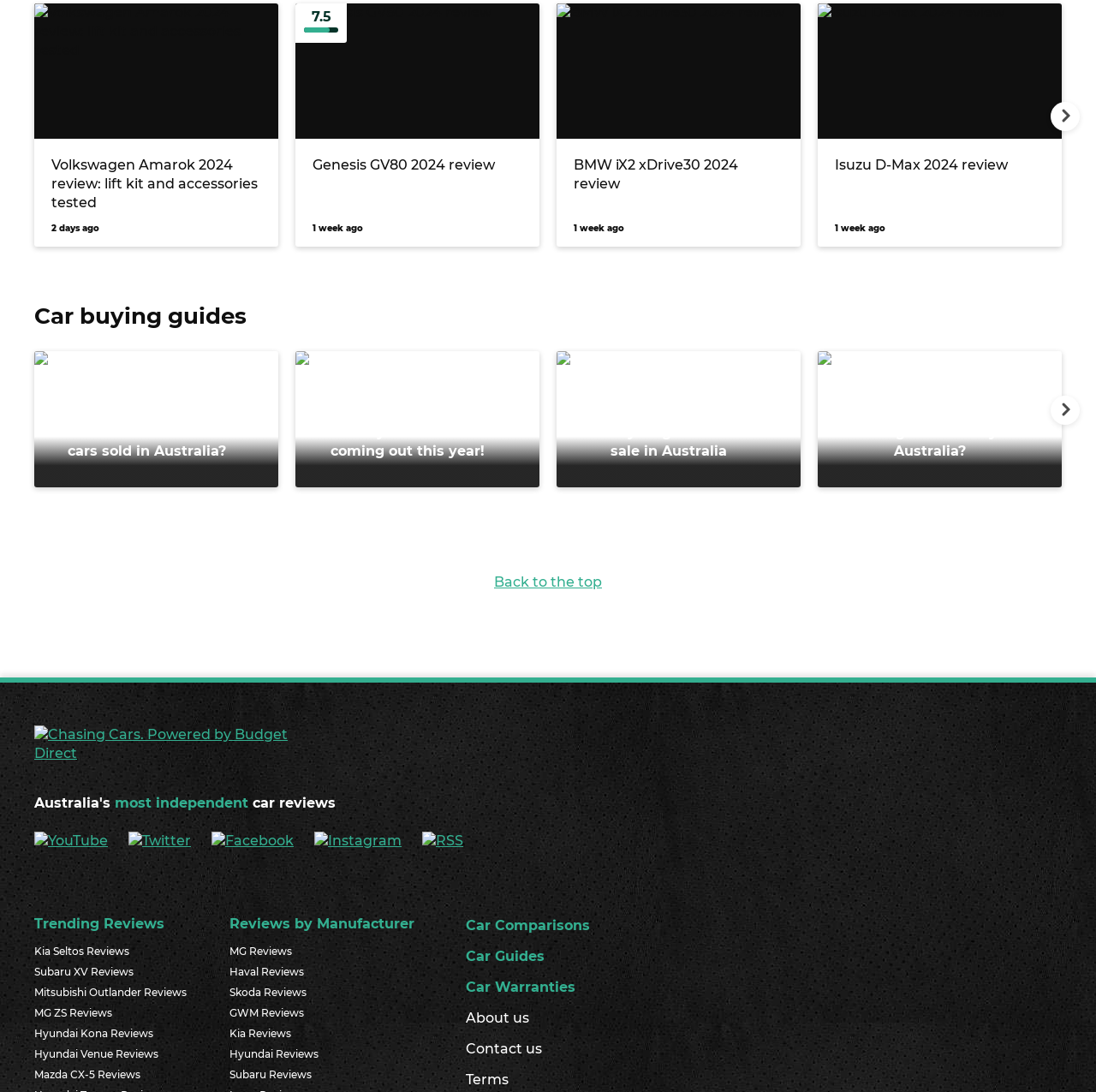Could you locate the bounding box coordinates for the section that should be clicked to accomplish this task: "Read Volkswagen Amarok 2024 review".

[0.031, 0.003, 0.254, 0.226]